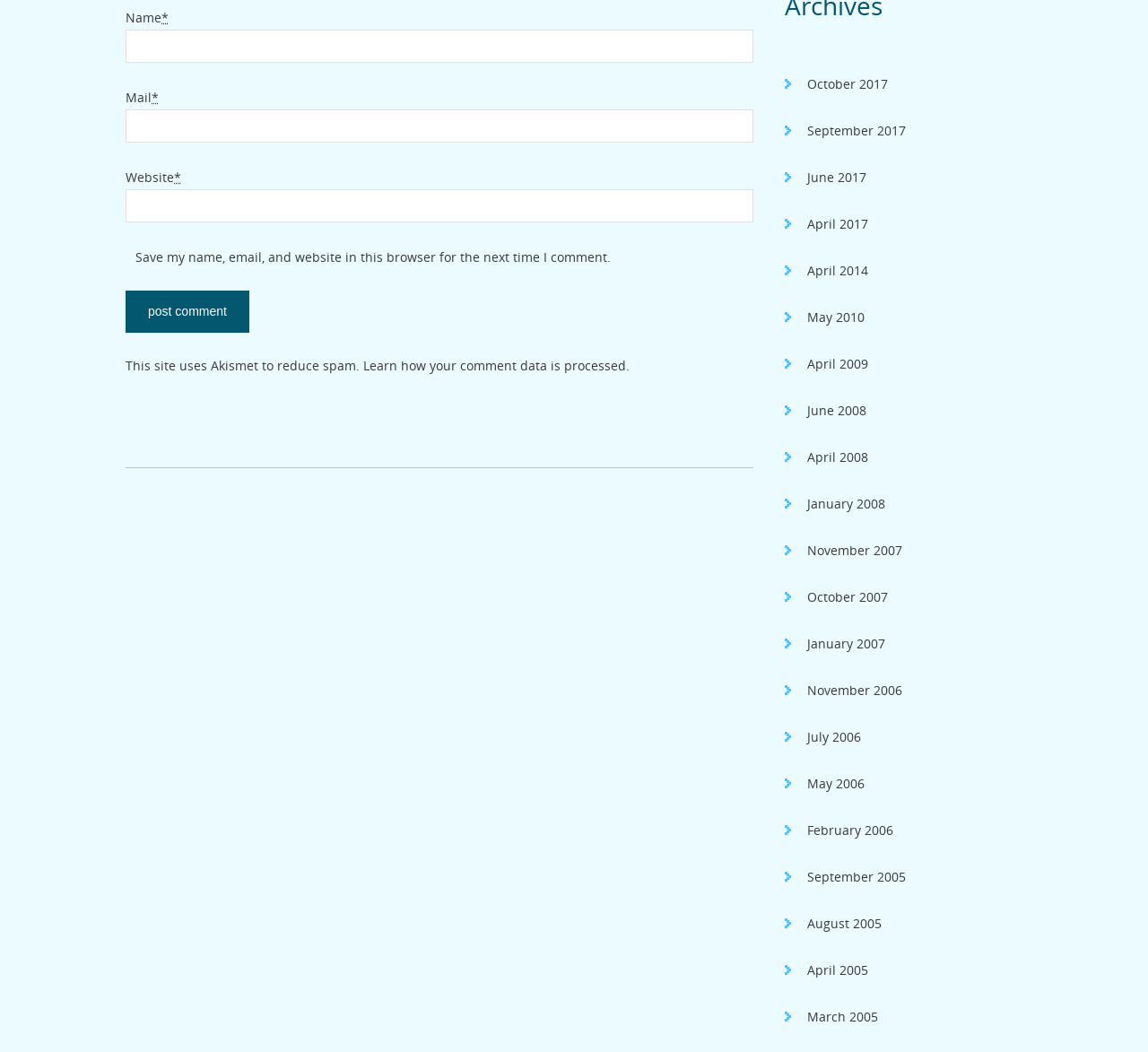Provide the bounding box for the UI element matching this description: "parent_node: Name* name="author"".

[0.109, 0.028, 0.656, 0.06]